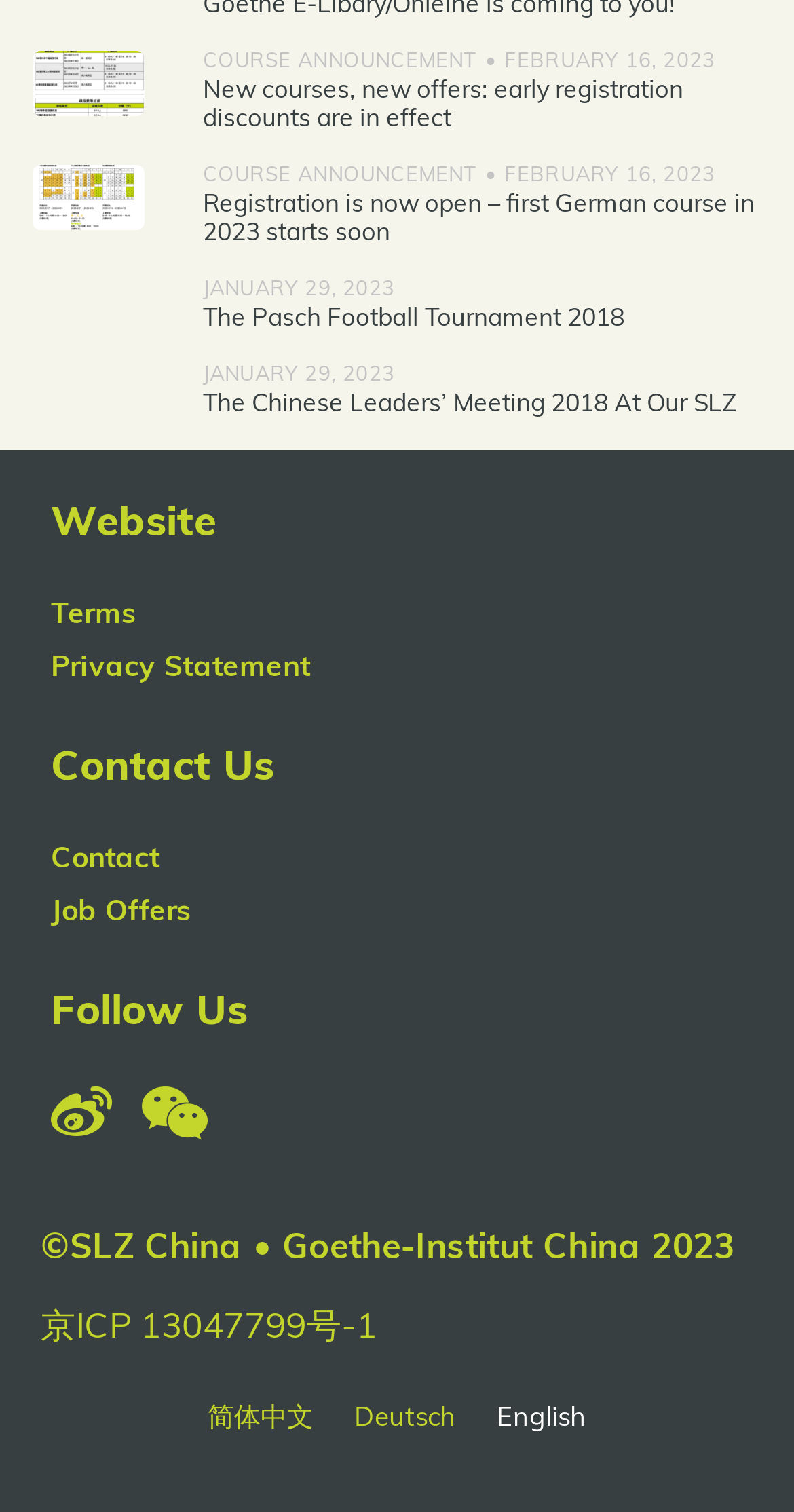What is the title of the first course?
Utilize the information in the image to give a detailed answer to the question.

I found the title of the first course by looking at the heading element with the text 'New courses, new offers: early registration discounts are in effect' which is located inside the first article element.